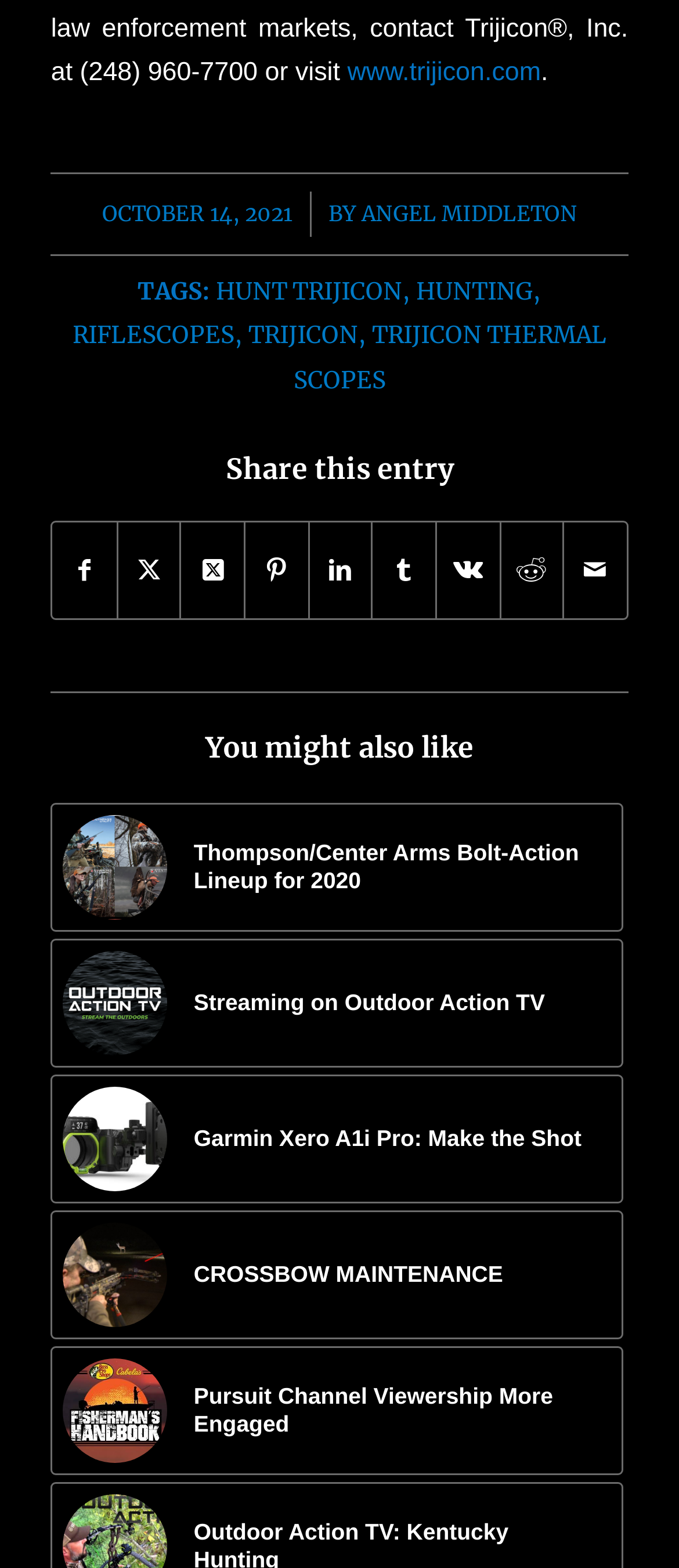What is the category of the tags 'HUNT TRIJICON', 'HUNTING', and 'RIFLESCOPES'?
Refer to the image and give a detailed answer to the question.

The category of the tags can be found in the footer section of the webpage, and it is labeled as 'TAGS:' with the links 'HUNT TRIJICON', 'HUNTING', and 'RIFLESCOPES' below it.